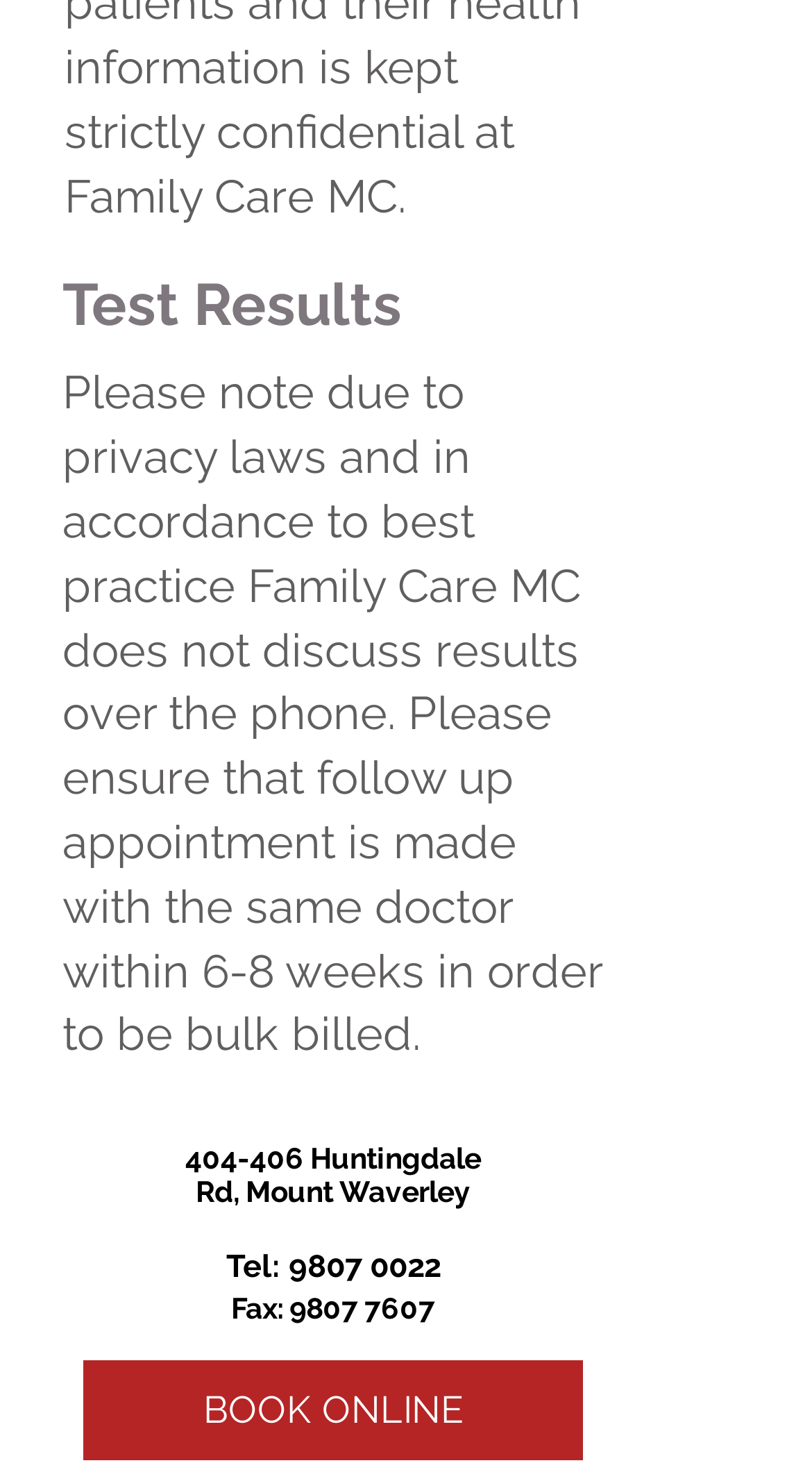How can I book an appointment online?
Give a single word or phrase as your answer by examining the image.

BOOK ONLINE